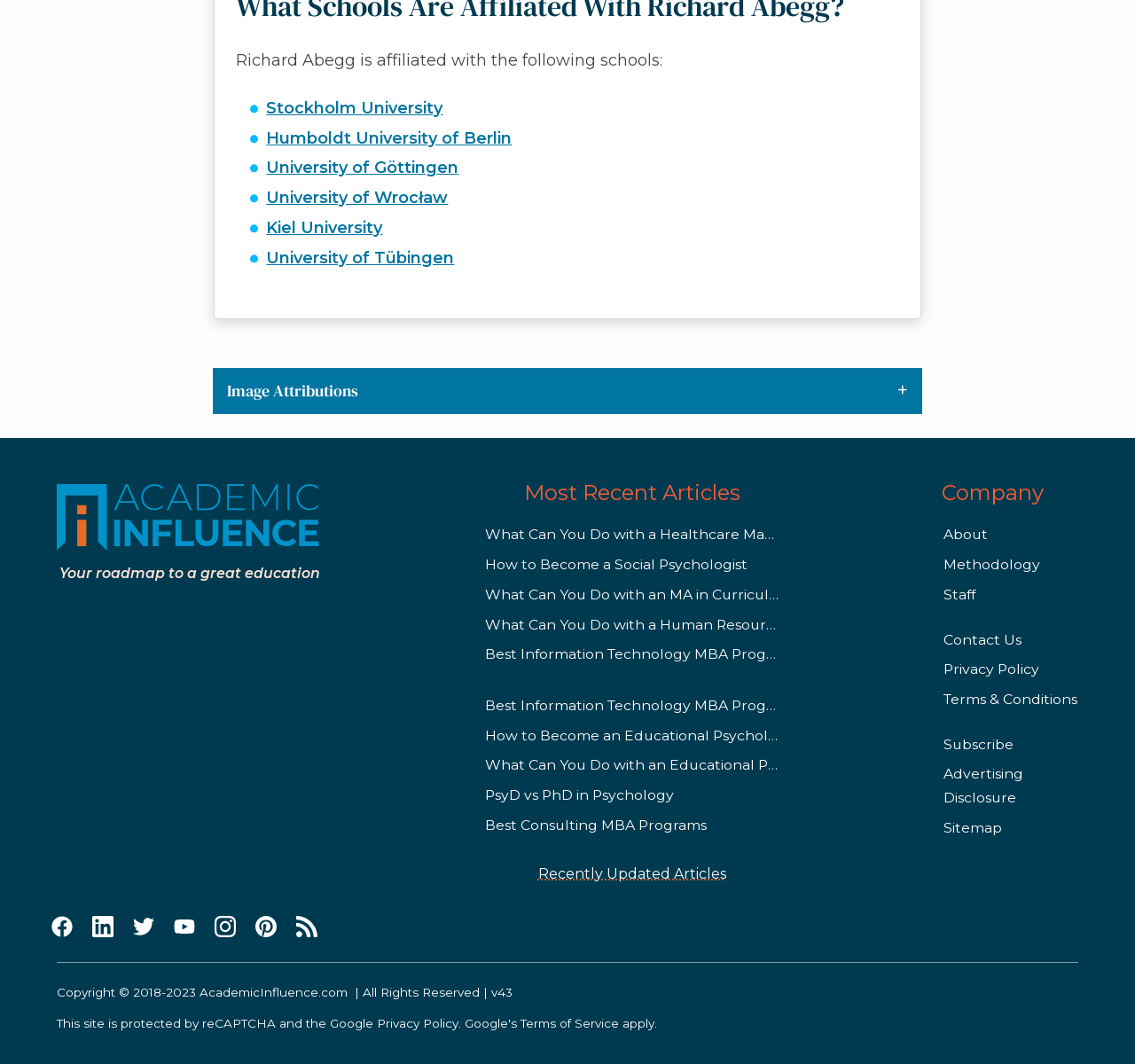What is the copyright year range for the website?
Based on the screenshot, answer the question with a single word or phrase.

2018-2023